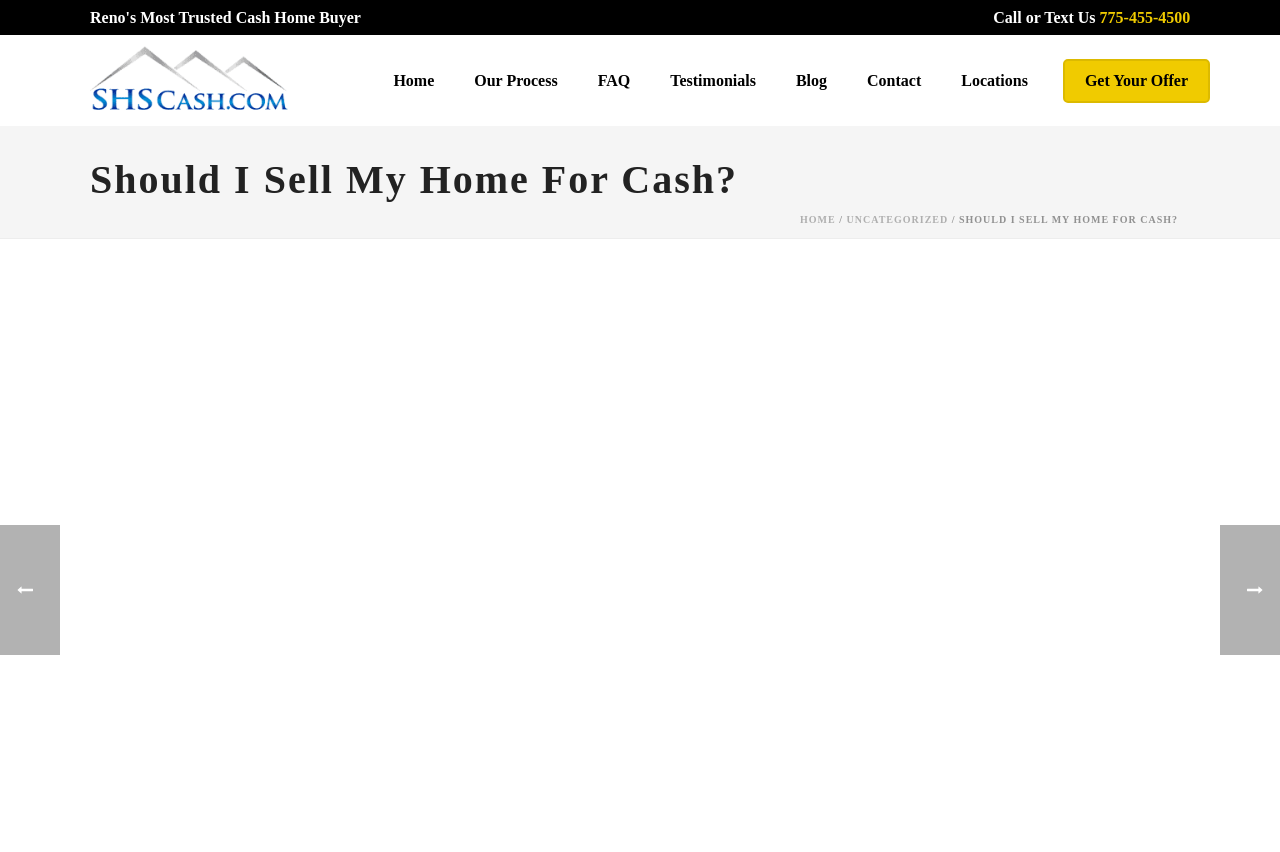Use a single word or phrase to answer the question:
How many navigation links are at the top of the webpage?

8